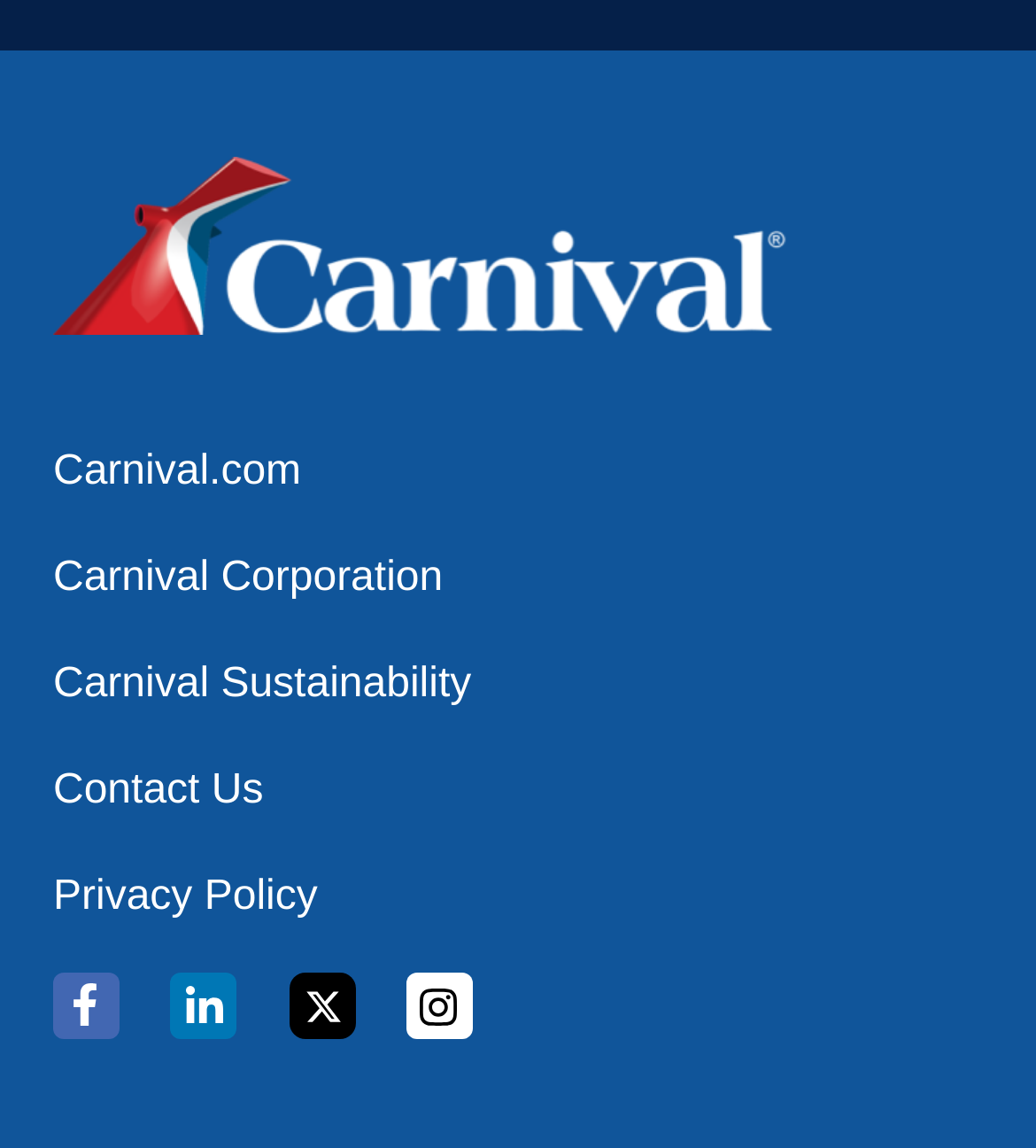Provide the bounding box coordinates for the area that should be clicked to complete the instruction: "view news and updates".

None